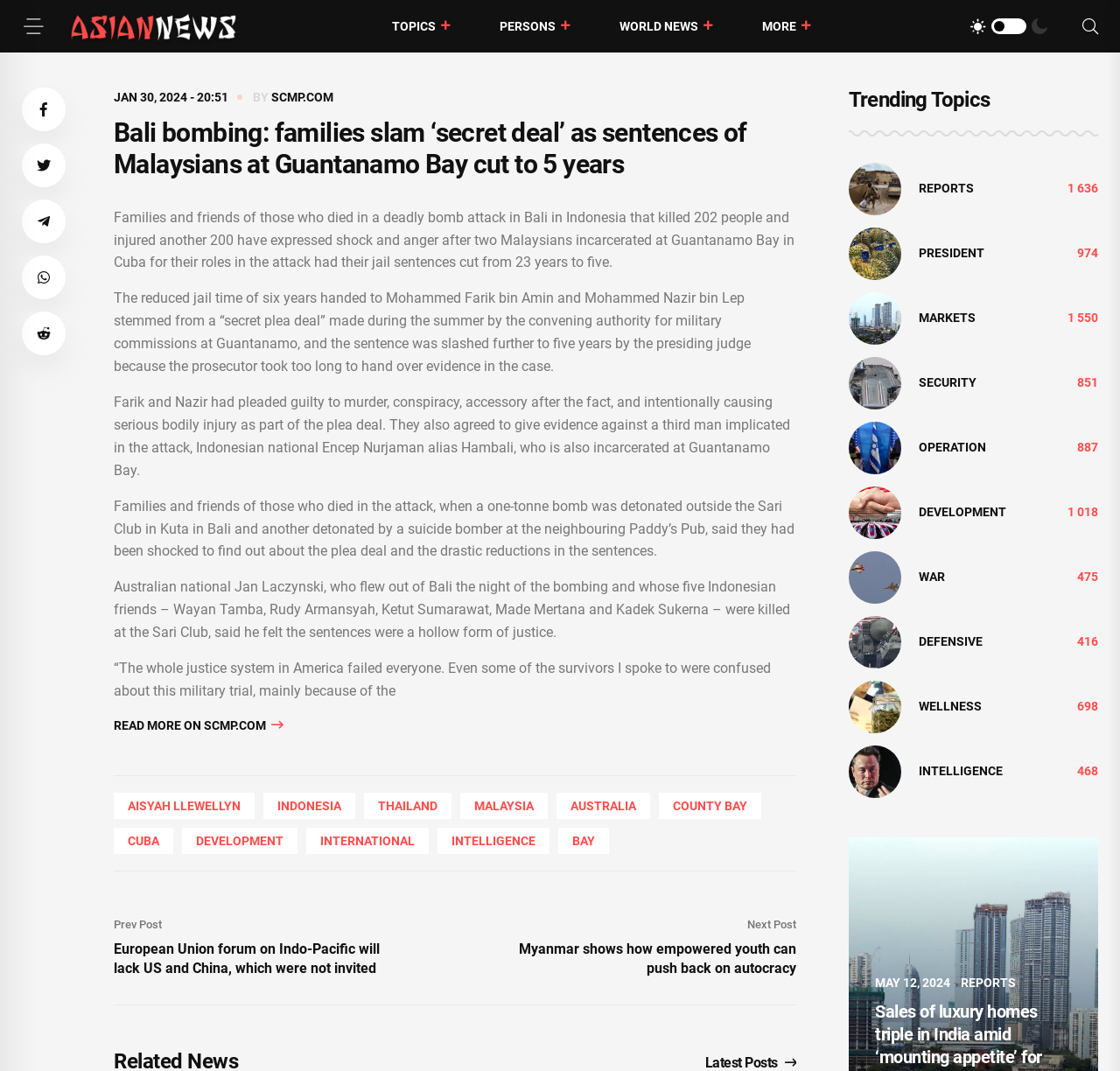Locate the bounding box coordinates of the element that needs to be clicked to carry out the instruction: "check out Alta Resort". The coordinates should be given as four float numbers ranging from 0 to 1, i.e., [left, top, right, bottom].

None